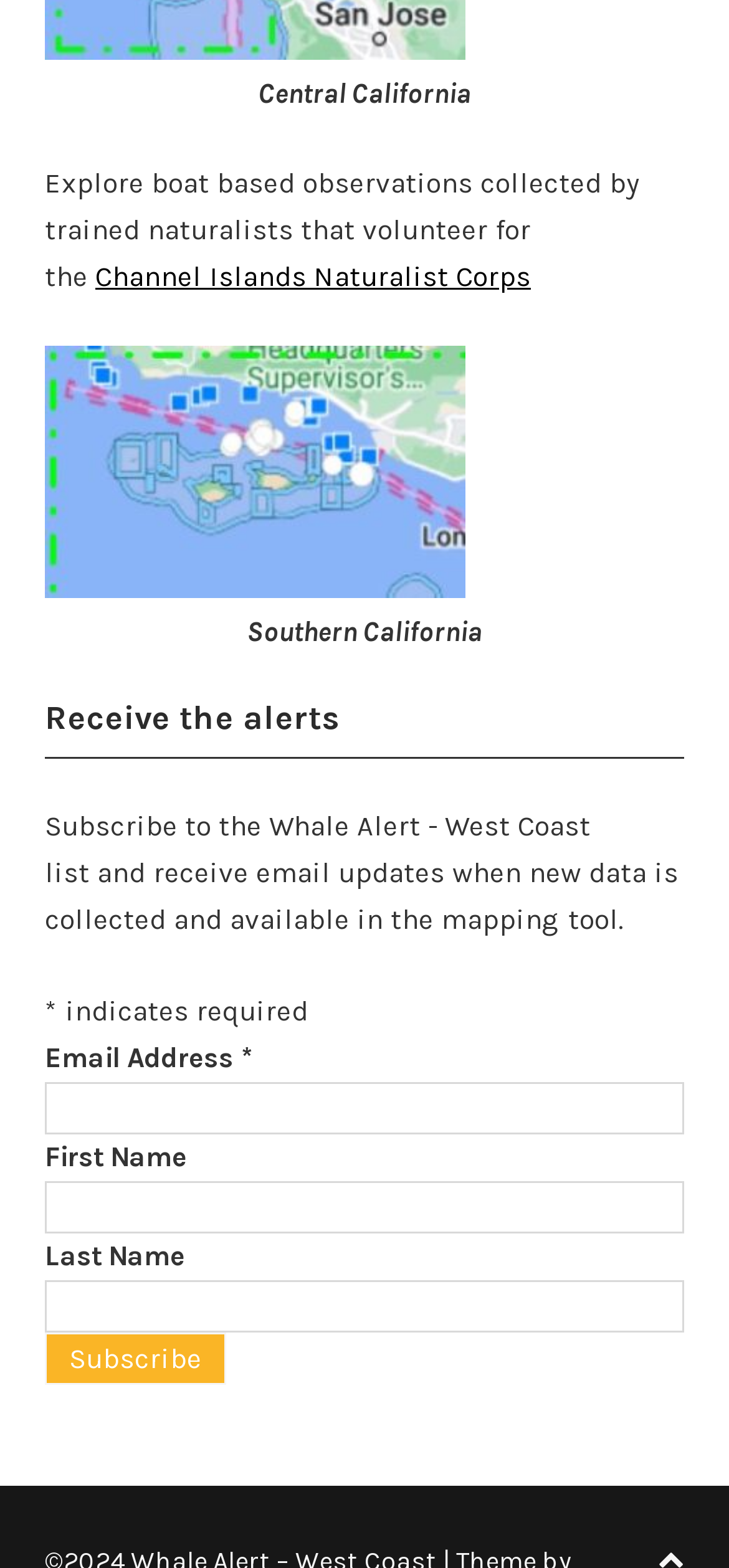What region is mentioned in the first figure caption?
Based on the screenshot, provide a one-word or short-phrase response.

Central California